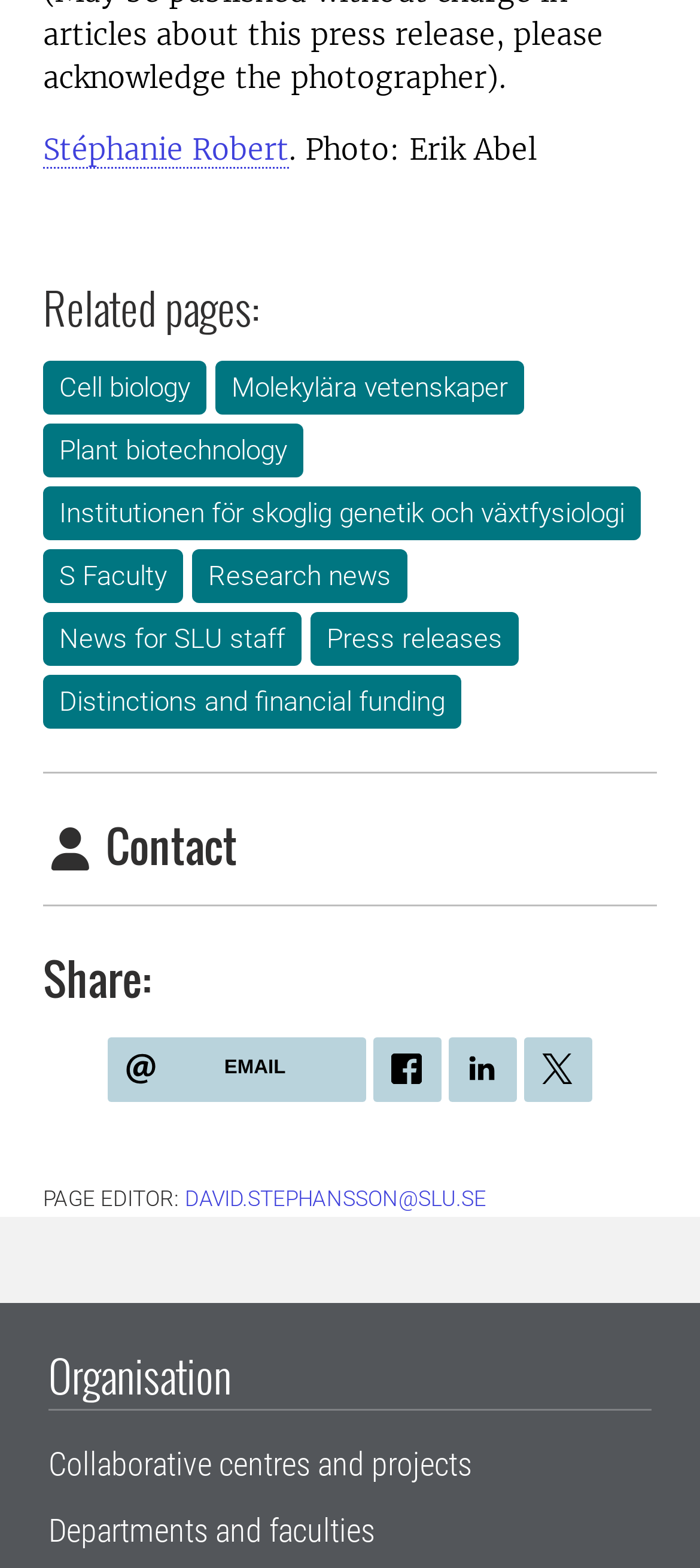Show the bounding box coordinates for the HTML element as described: "Stéphanie Robert".

[0.062, 0.084, 0.413, 0.108]